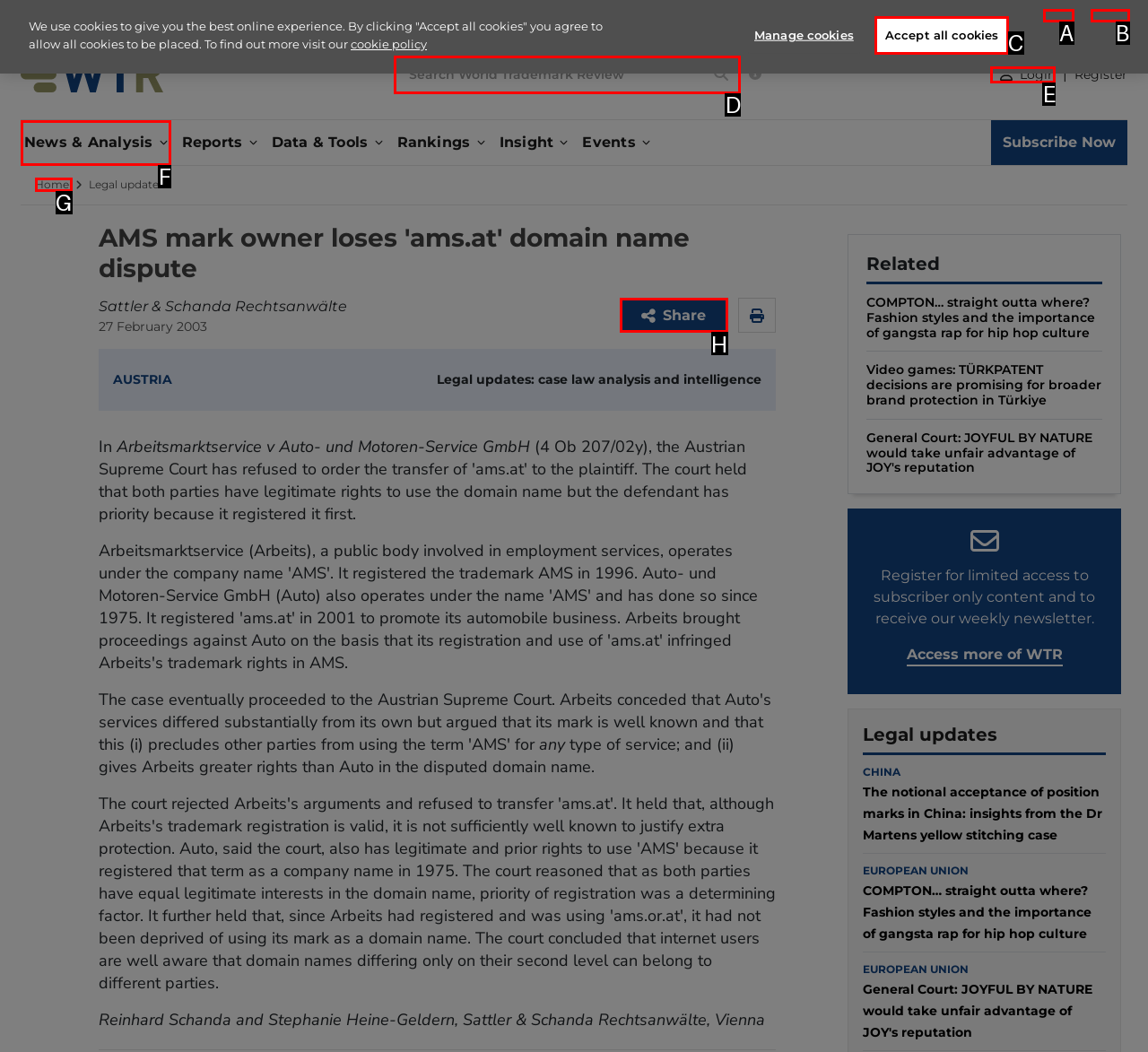Identify the option that corresponds to the given description: About. Reply with the letter of the chosen option directly.

A